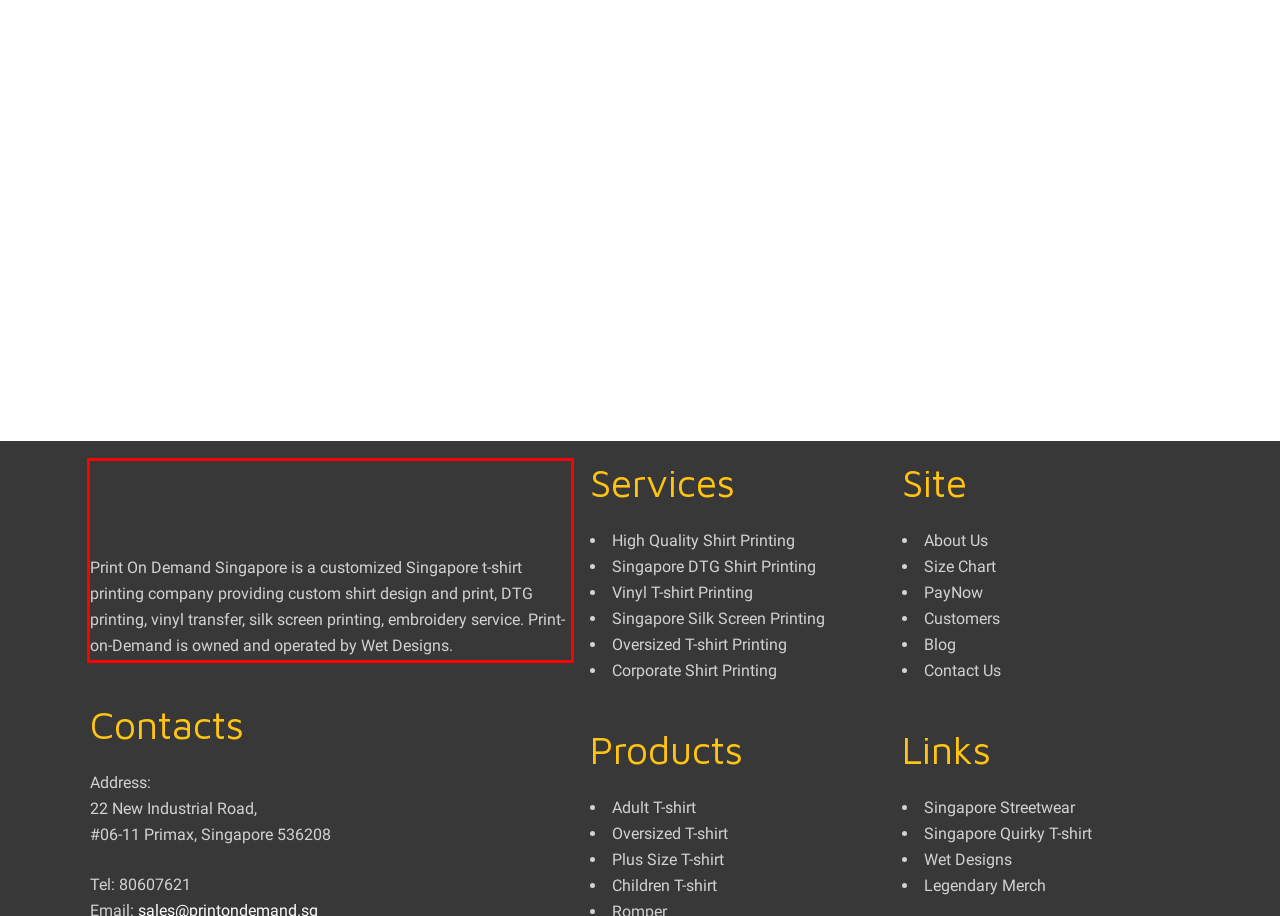By examining the provided screenshot of a webpage, recognize the text within the red bounding box and generate its text content.

Print On Demand Singapore is a customized Singapore t-shirt printing company providing custom shirt design and print, DTG printing, vinyl transfer, silk screen printing, embroidery service. Print-on-Demand is owned and operated by Wet Designs.